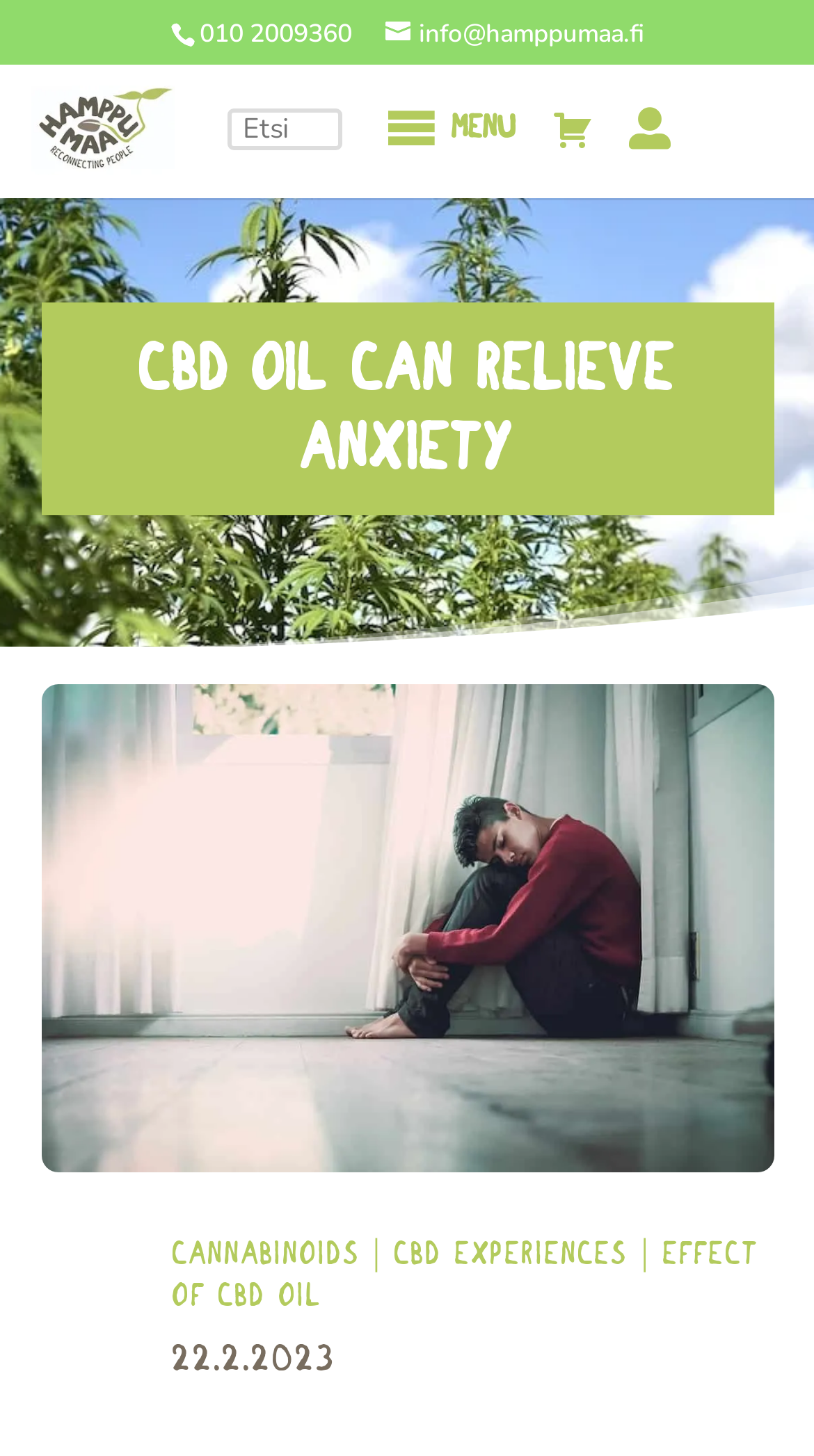Using the provided element description: "Effect of CBD oil", determine the bounding box coordinates of the corresponding UI element in the screenshot.

[0.212, 0.851, 0.933, 0.902]